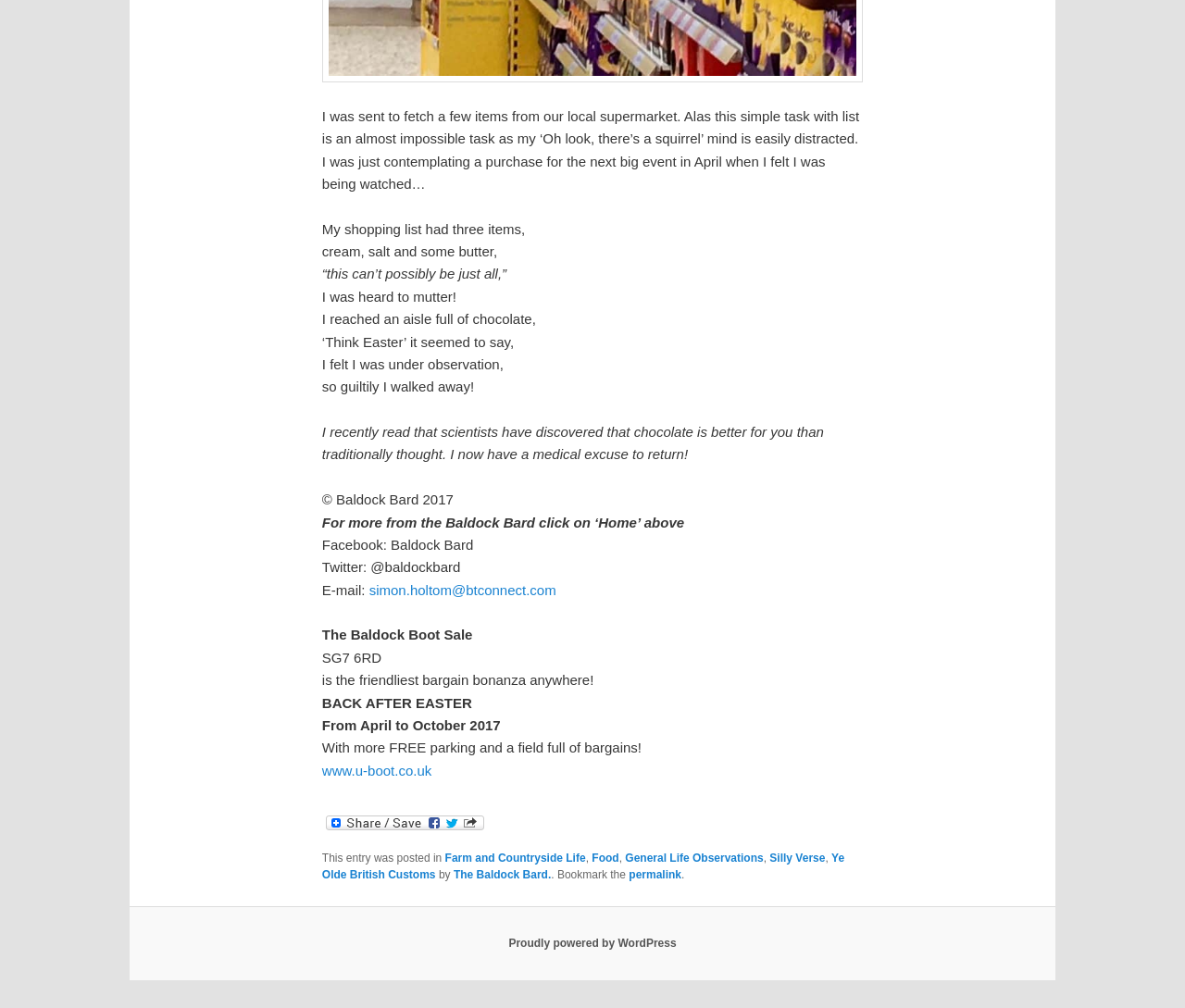For the element described, predict the bounding box coordinates as (top-left x, top-left y, bottom-right x, bottom-right y). All values should be between 0 and 1. Element description: www.u-boot.co.uk

[0.272, 0.756, 0.364, 0.772]